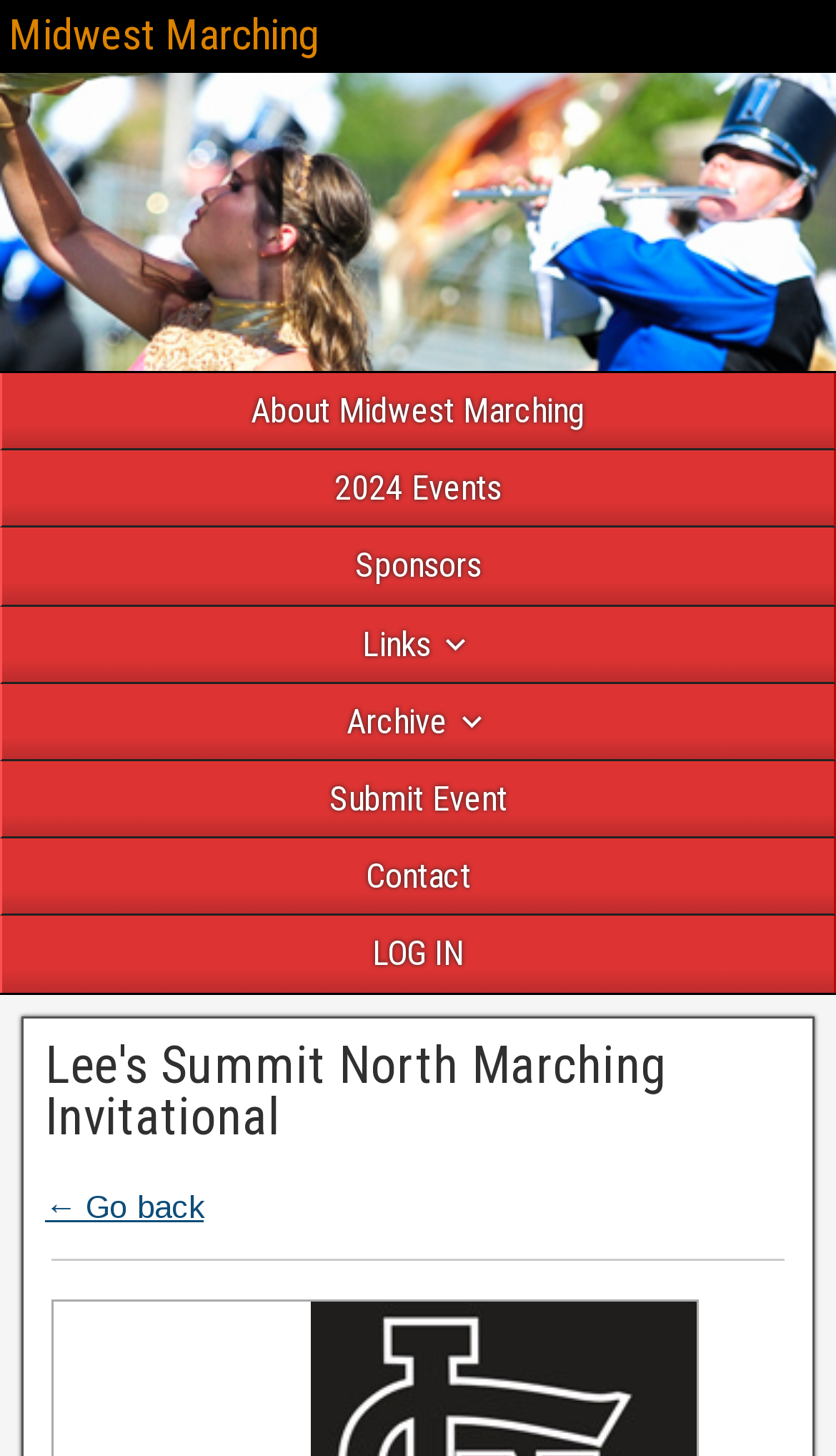Provide the bounding box for the UI element matching this description: "← Go back".

[0.054, 0.815, 0.244, 0.84]